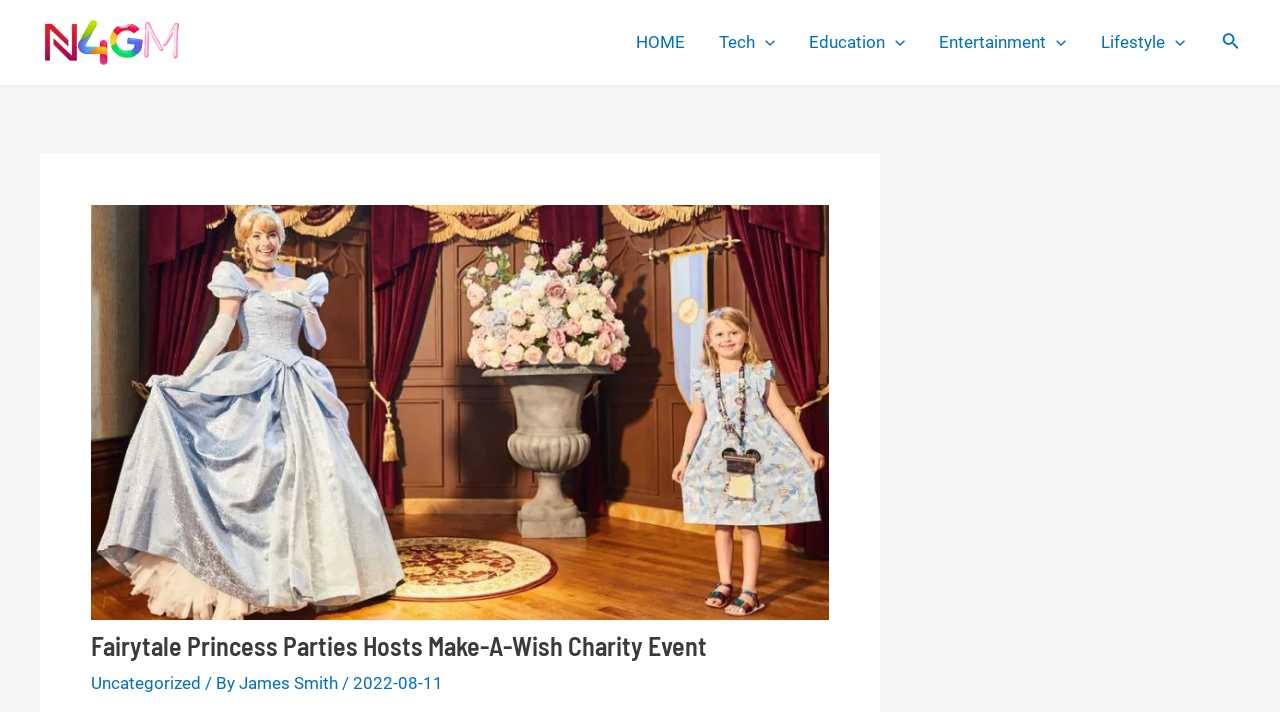Determine the bounding box coordinates of the element that should be clicked to execute the following command: "go to home page".

[0.484, 0.024, 0.548, 0.095]